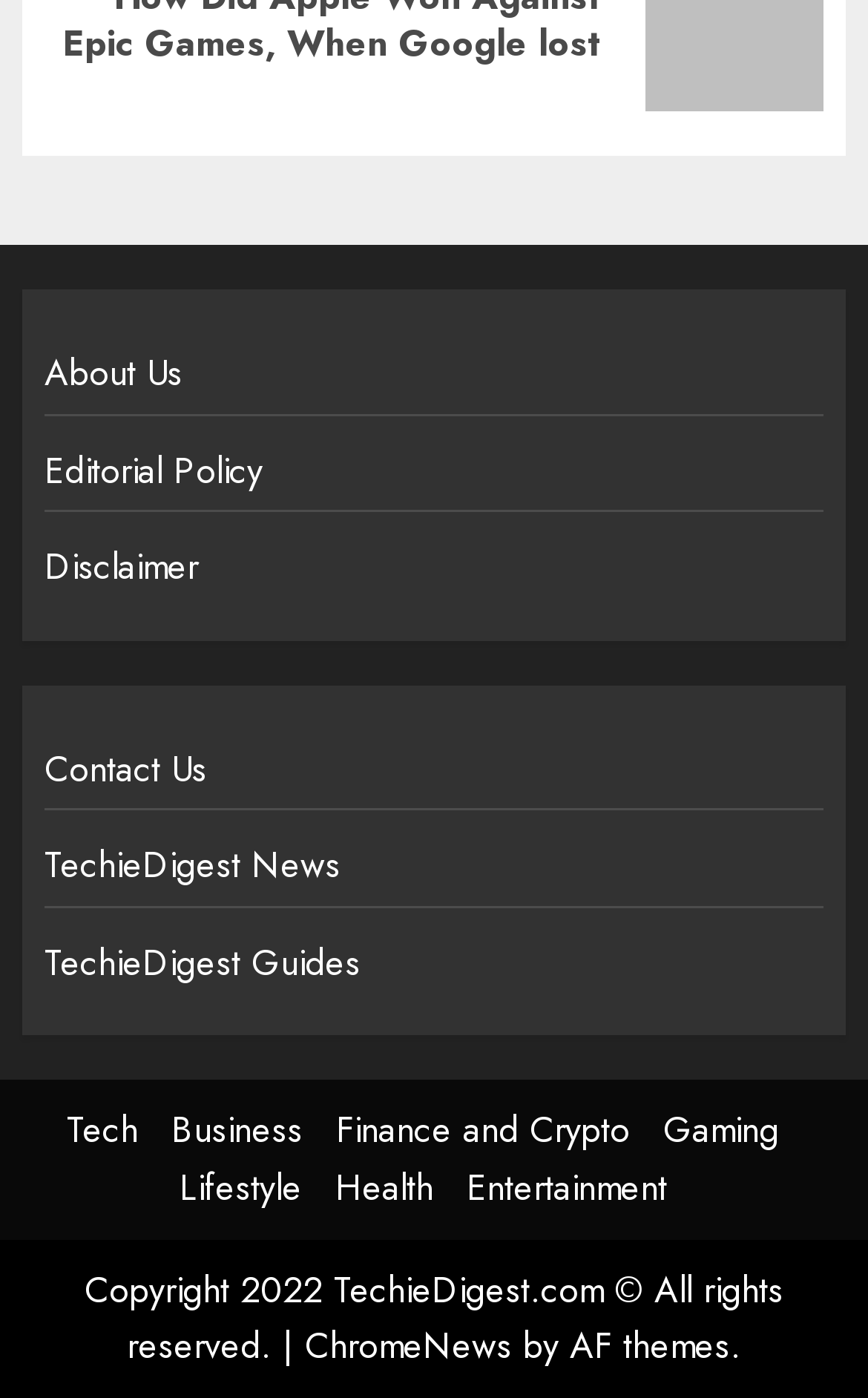Please reply with a single word or brief phrase to the question: 
How many links are there in the footer section?

5